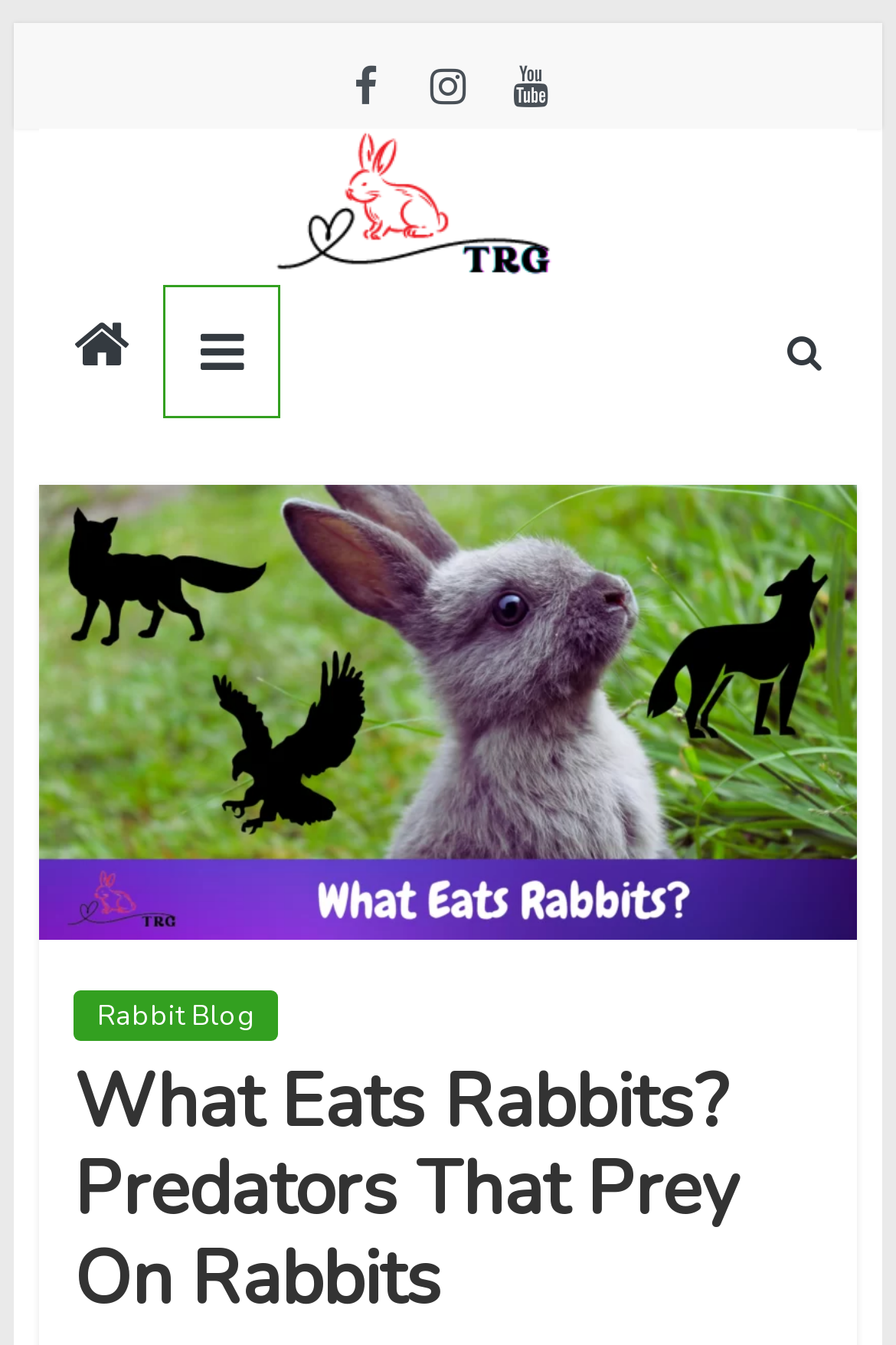Using the webpage screenshot, find the UI element described by alt="The Rabbit Guide". Provide the bounding box coordinates in the format (top-left x, top-left y, bottom-right x, bottom-right y), ensuring all values are floating point numbers between 0 and 1.

[0.044, 0.096, 0.956, 0.209]